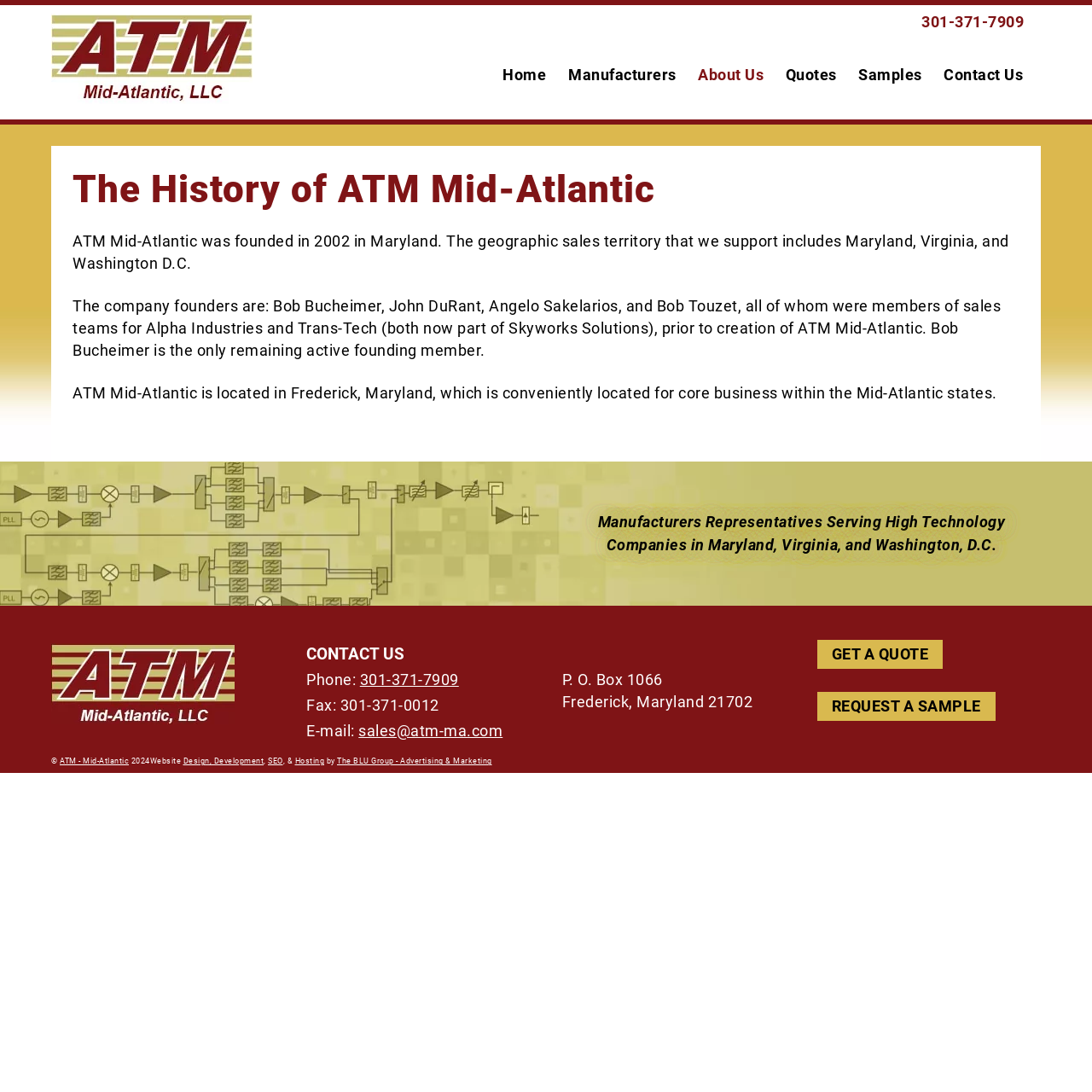Elaborate on the webpage's design and content in a detailed caption.

The webpage is about the history of ATM Mid-Atlantic, a company founded in 2002 in Maryland. At the top, there is a logo of ATM Mid-Atlantic, accompanied by a link to the company's homepage. Below the logo, there is a navigation menu with links to different sections of the website, including "Home", "Manufacturers", "About Us", "Quotes", "Samples", and "Contact Us".

The main content of the page is divided into two sections. The first section, located on the left, provides a brief history of the company, including its founding members and location. The text is organized into three paragraphs, with a heading "The History of ATM Mid-Atlantic" at the top.

The second section, located on the right, appears to be a sidebar with additional information and links. At the top, there is a heading "Manufacturers Representatives Serving High Technology Companies in Maryland, Virginia, and Washington, D.C." Below this heading, there is a block of text with the company's contact information, including phone number, fax number, email address, and physical address.

Further down the sidebar, there are links to "GET A QUOTE" and "REQUEST A SAMPLE", as well as a copyright notice at the bottom with links to the company's website and the website's designers.

Throughout the page, there are several instances of the company's logo and name, as well as links to different sections of the website. The overall layout is organized and easy to navigate, with clear headings and concise text.